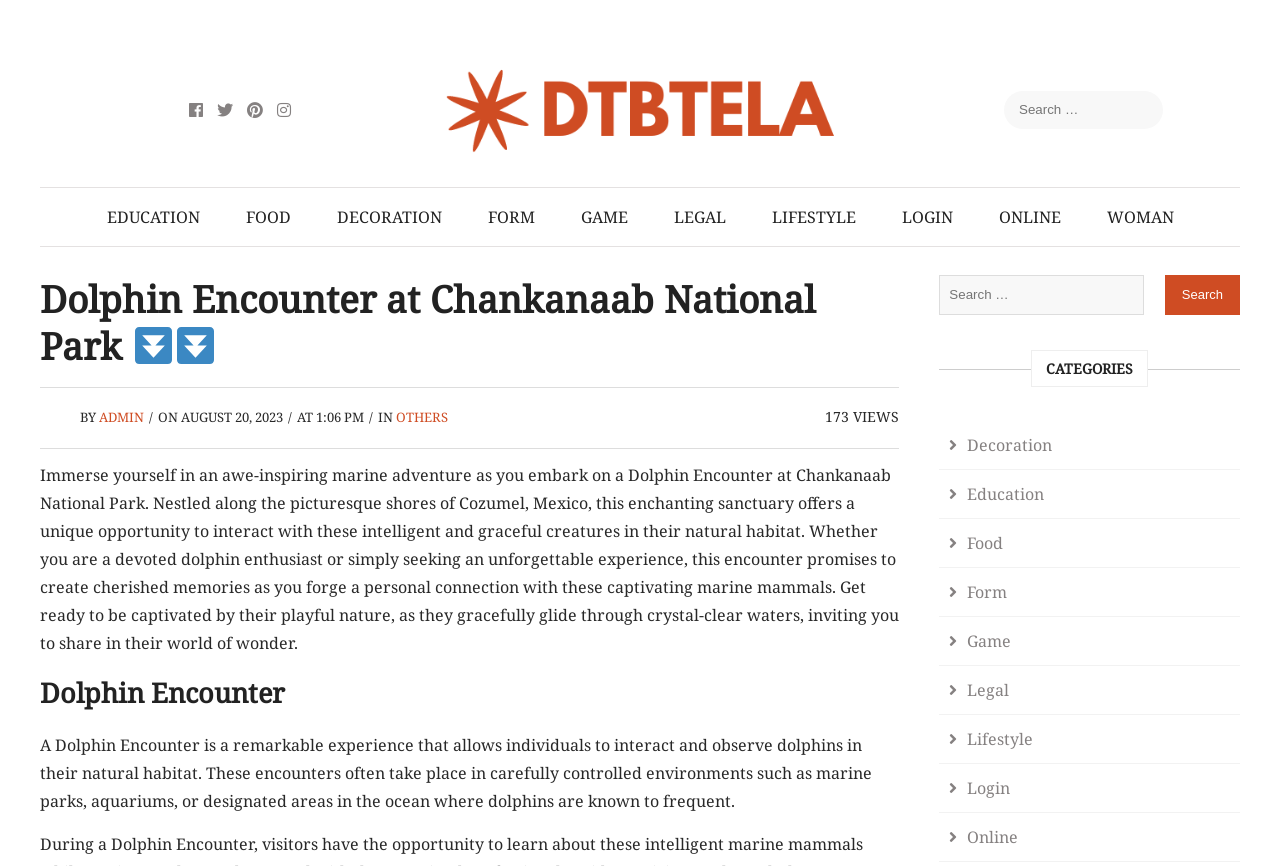Find the bounding box coordinates of the element's region that should be clicked in order to follow the given instruction: "Click on EDUCATION". The coordinates should consist of four float numbers between 0 and 1, i.e., [left, top, right, bottom].

[0.067, 0.217, 0.172, 0.284]